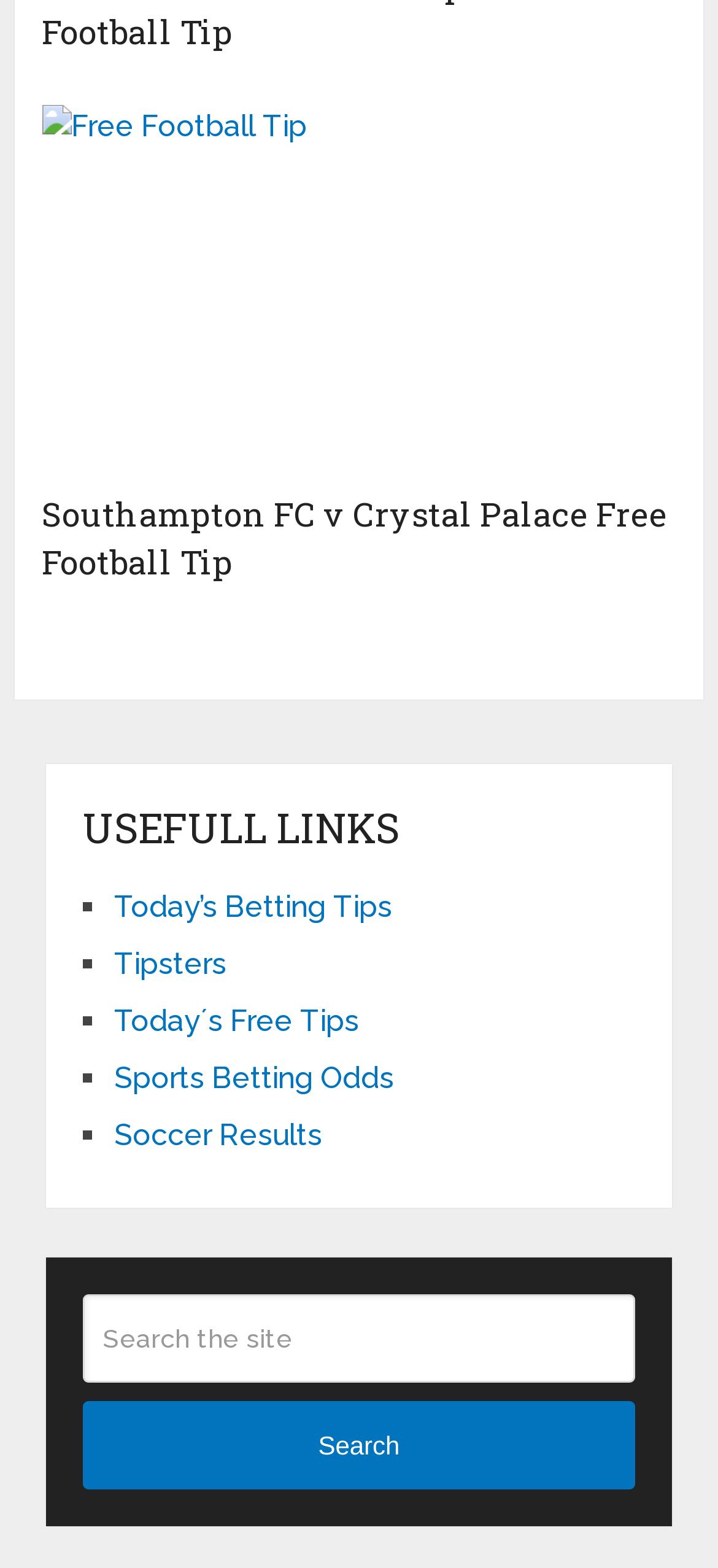How many headings are present on the webpage?
Answer with a single word or phrase by referring to the visual content.

2